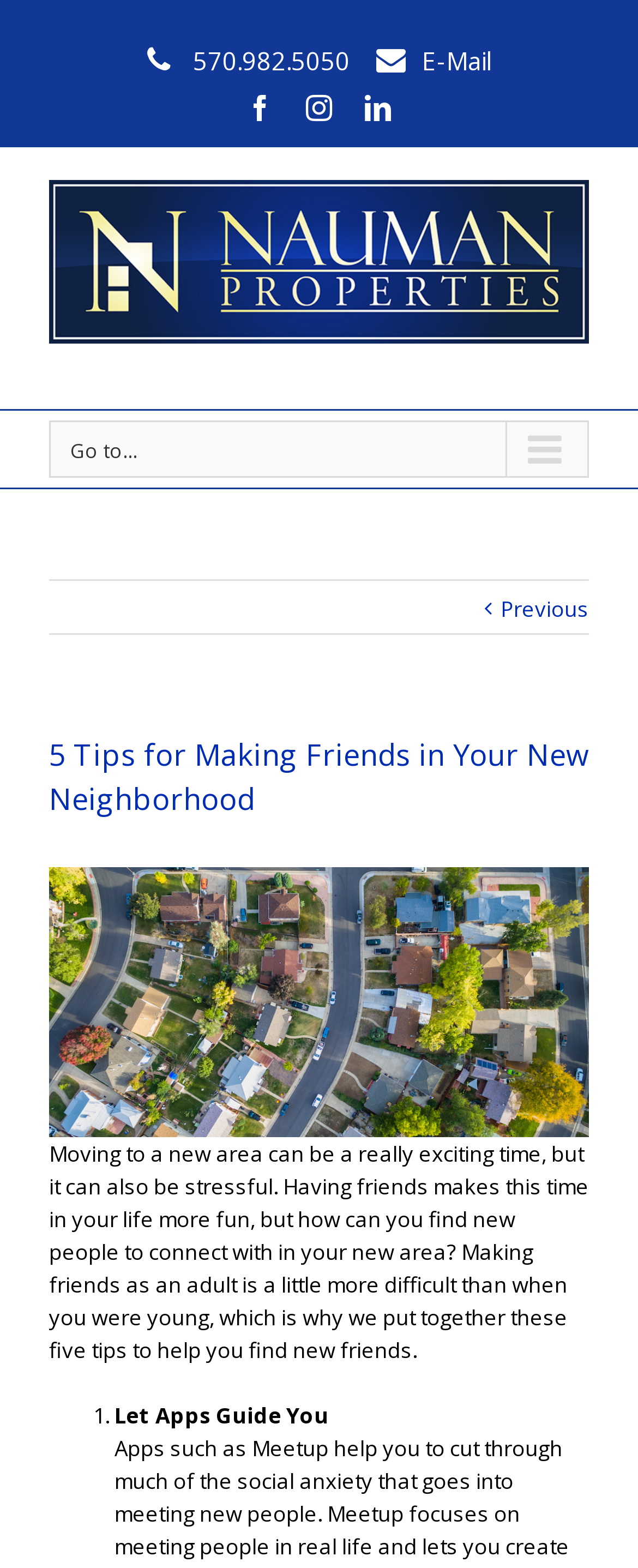How many social media platforms are linked on this webpage?
Provide a short answer using one word or a brief phrase based on the image.

3